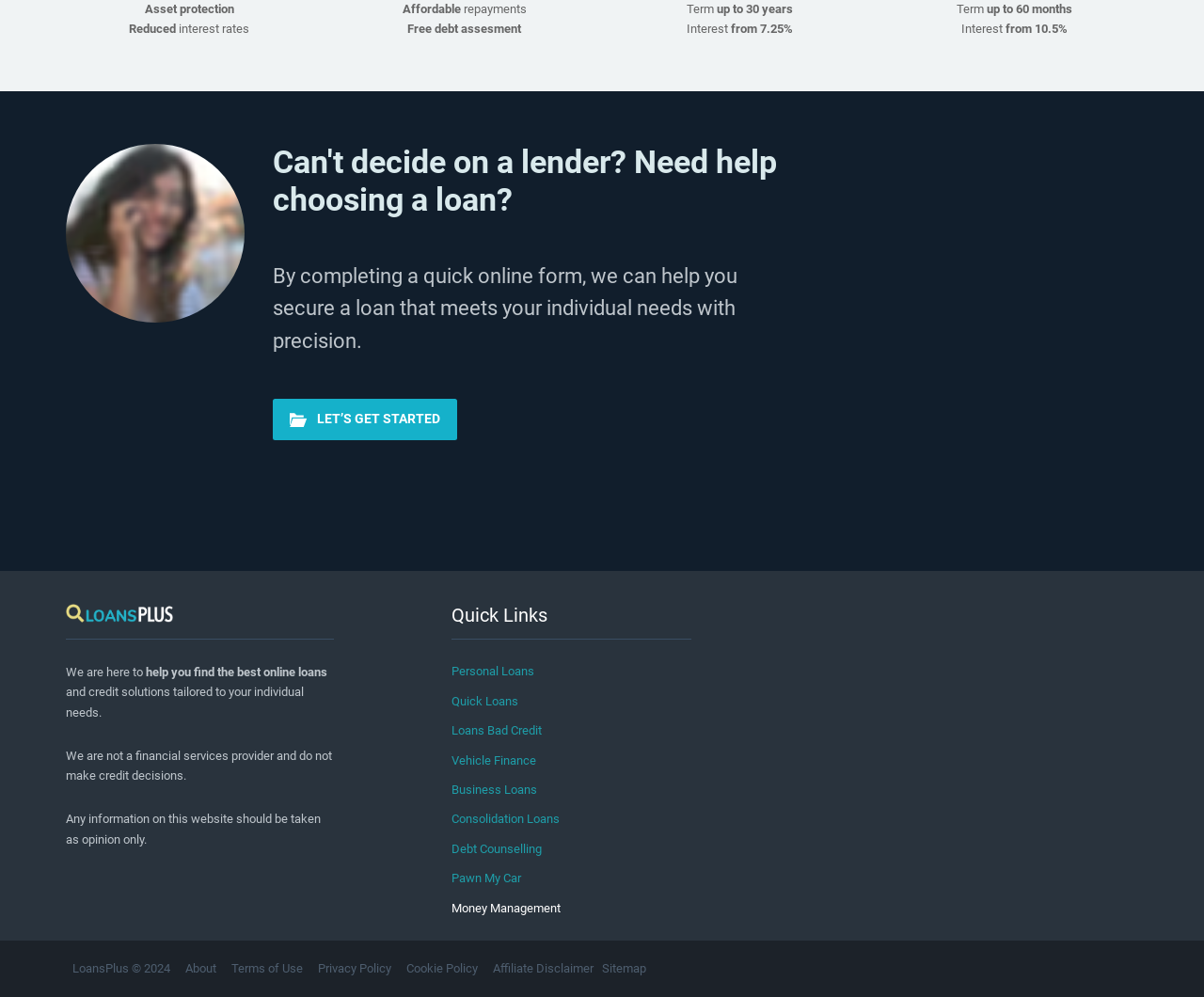Please identify the bounding box coordinates of the element's region that should be clicked to execute the following instruction: "Click LET'S GET STARTED". The bounding box coordinates must be four float numbers between 0 and 1, i.e., [left, top, right, bottom].

[0.227, 0.4, 0.38, 0.442]